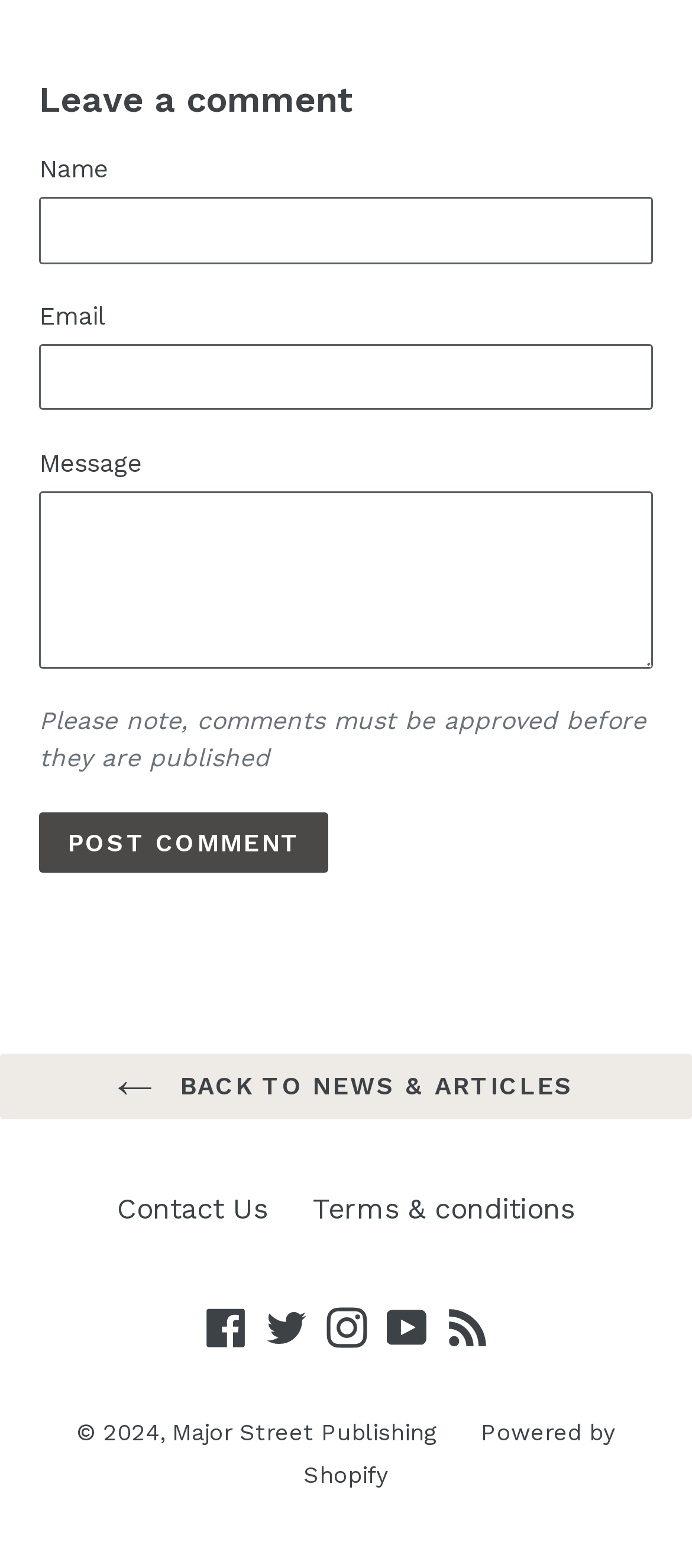What is the button below the form for?
Examine the webpage screenshot and provide an in-depth answer to the question.

The button below the form is used to post the comment, as indicated by the text 'Post comment' on the button, and its position below the form fields.